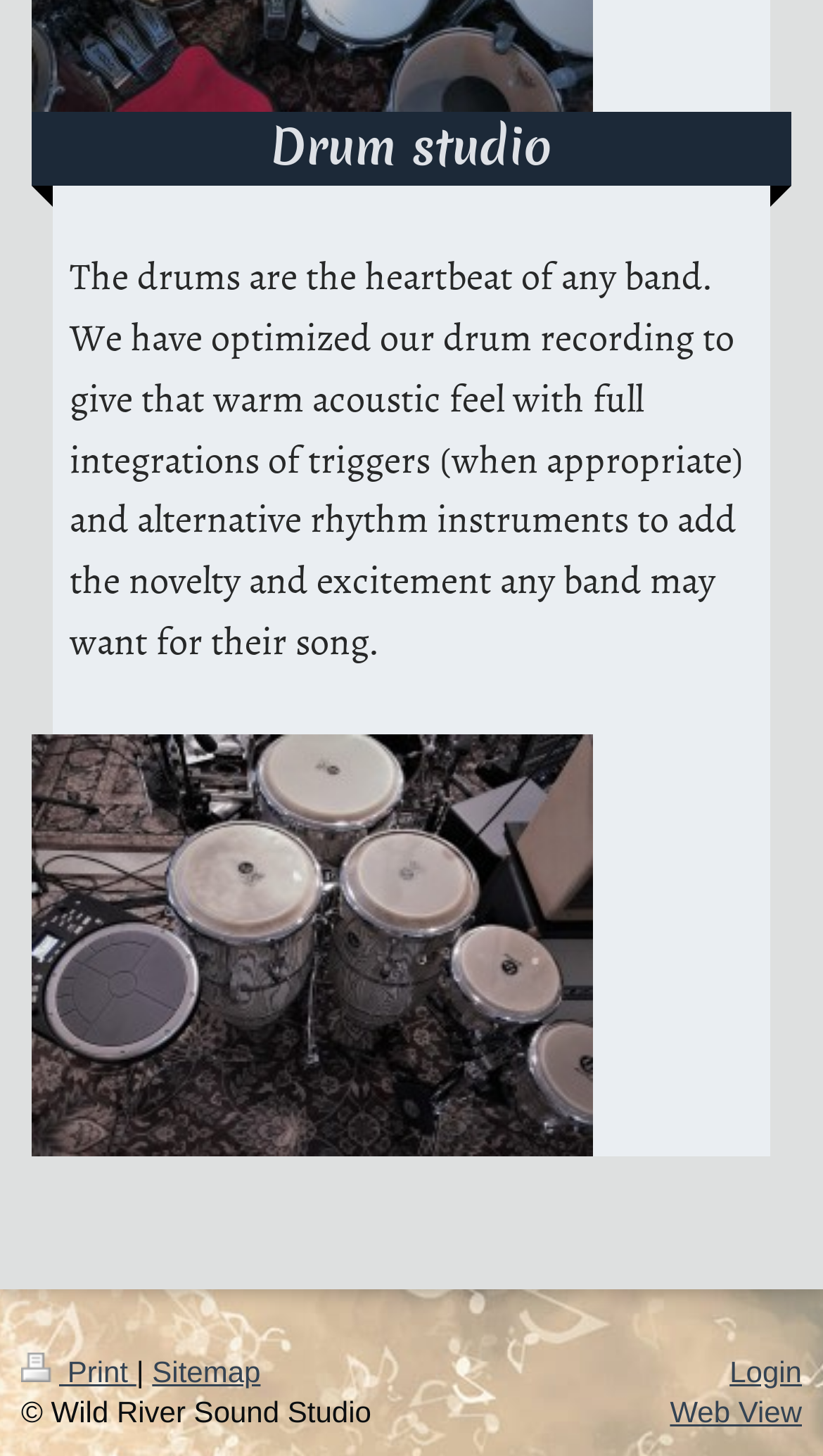Ascertain the bounding box coordinates for the UI element detailed here: "Sitemap". The coordinates should be provided as [left, top, right, bottom] with each value being a float between 0 and 1.

[0.185, 0.93, 0.317, 0.953]